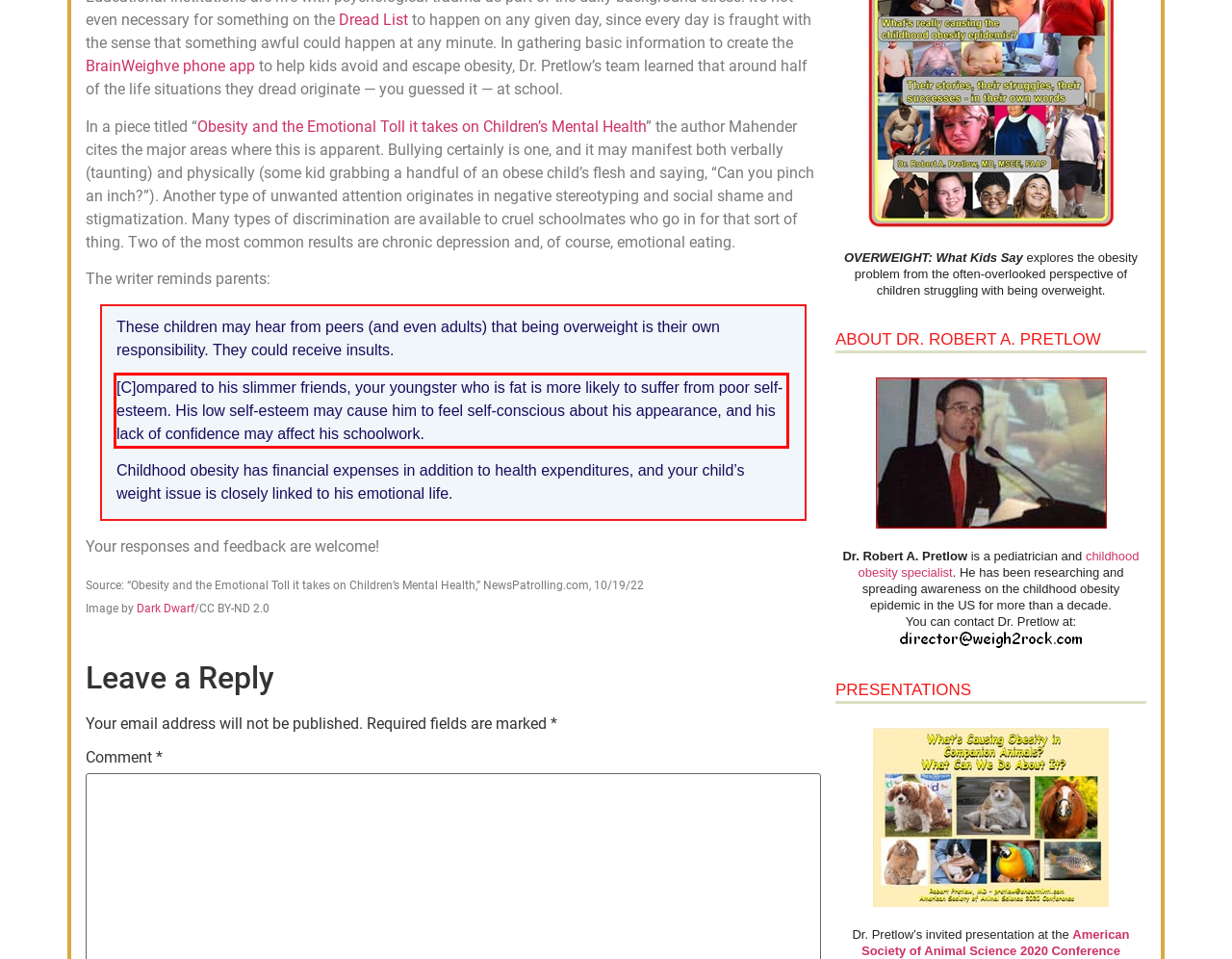Using OCR, extract the text content found within the red bounding box in the given webpage screenshot.

[C]ompared to his slimmer friends, your youngster who is fat is more likely to suffer from poor self-esteem. His low self-esteem may cause him to feel self-conscious about his appearance, and his lack of confidence may affect his schoolwork.